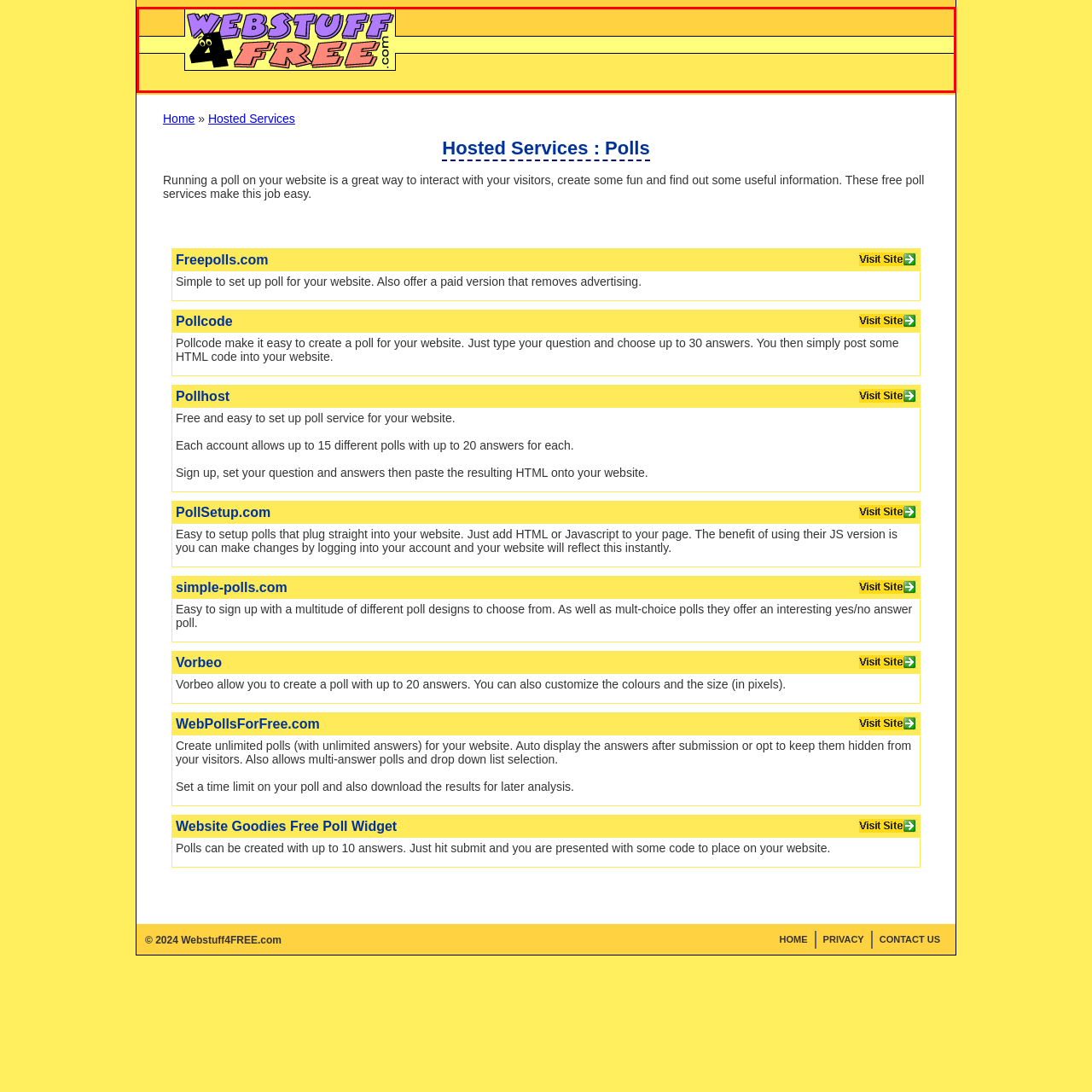What is the purpose of the website? Analyze the image within the red bounding box and give a one-word or short-phrase response.

Providing free online services